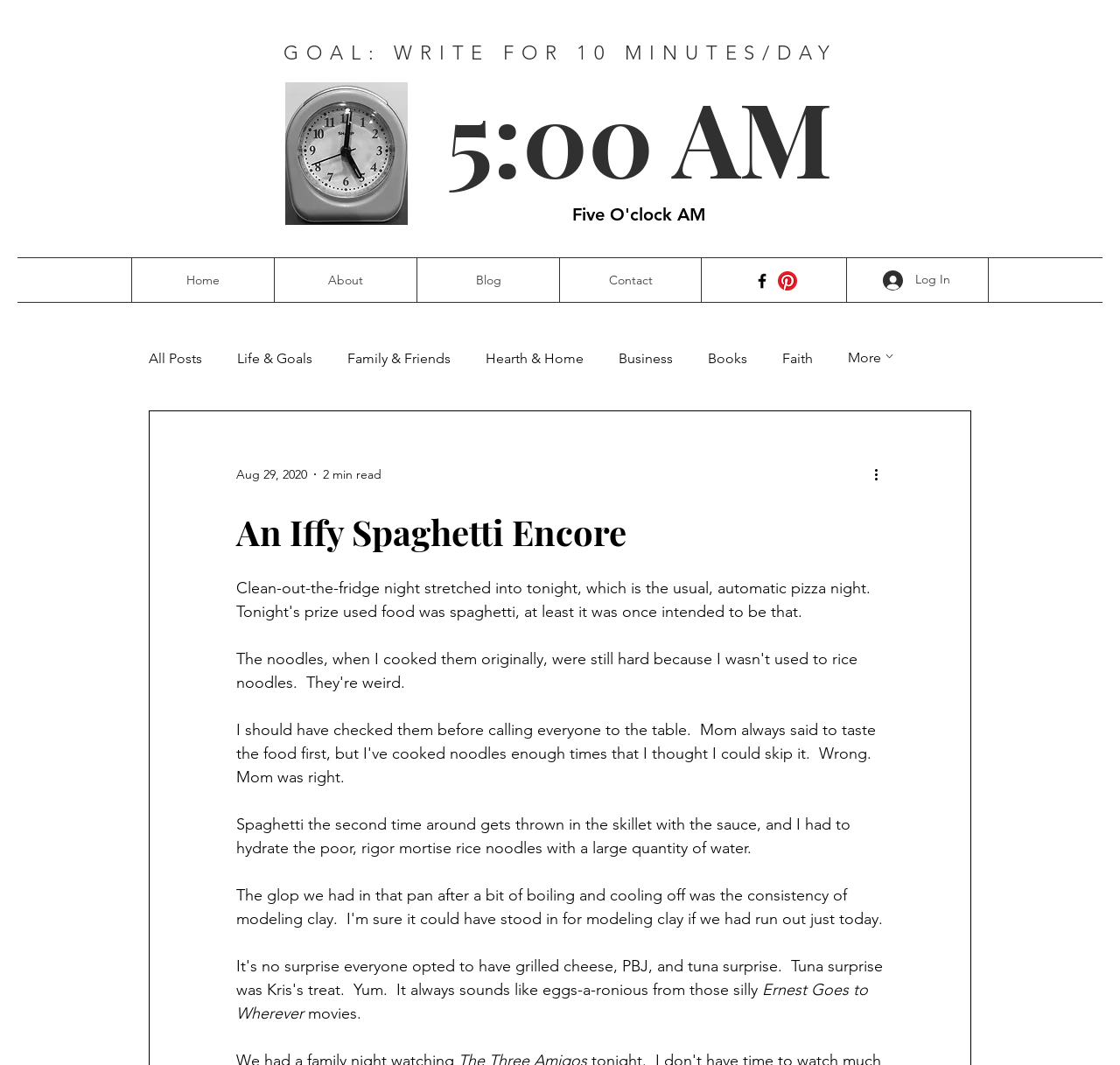Bounding box coordinates must be specified in the format (top-left x, top-left y, bottom-right x, bottom-right y). All values should be floating point numbers between 0 and 1. What are the bounding box coordinates of the UI element described as: Family & Friends

[0.31, 0.328, 0.402, 0.344]